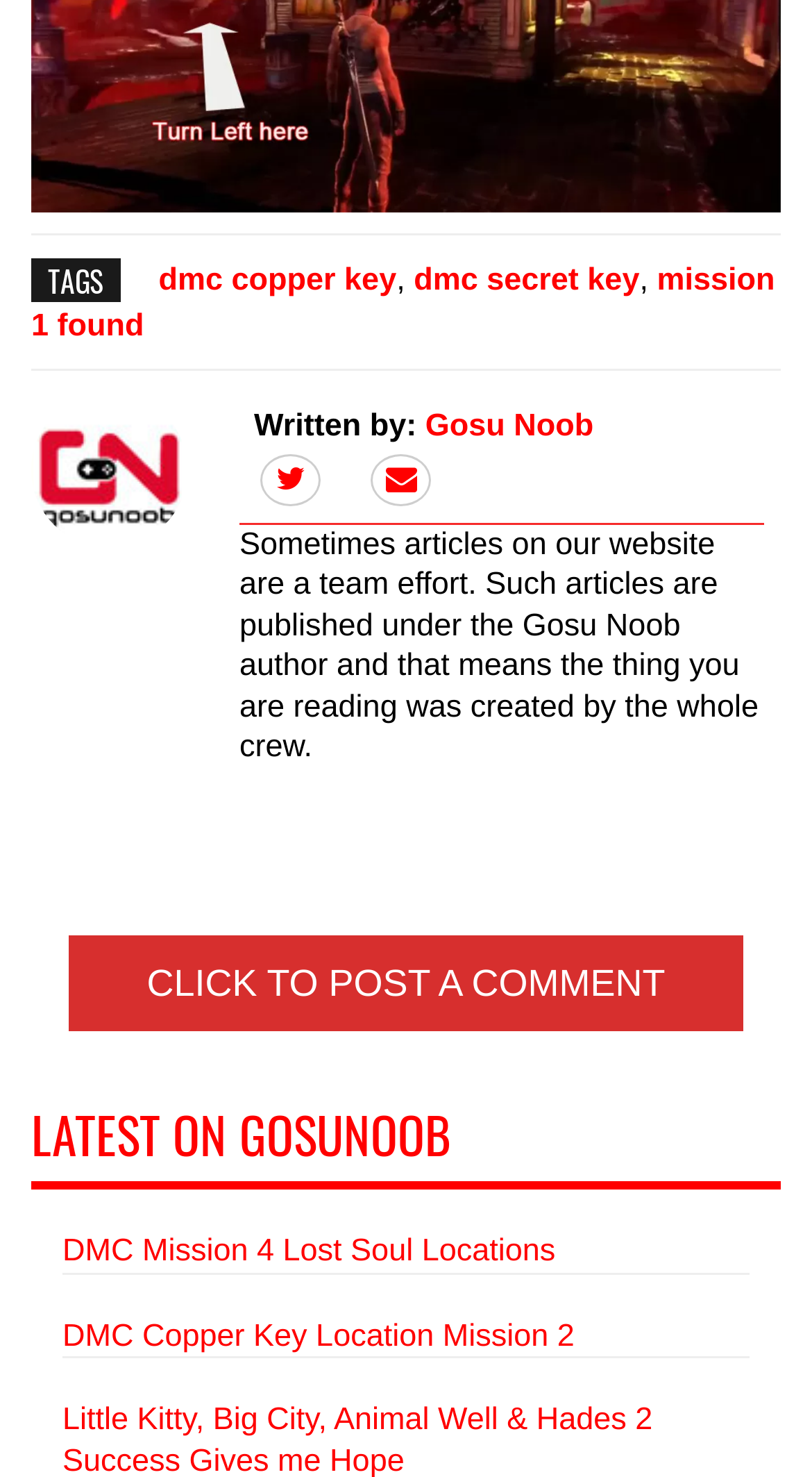What is the profile picture of the author?
Using the image as a reference, give an elaborate response to the question.

The profile picture of the author can be found by looking at the image element with the bounding box coordinates [0.038, 0.265, 0.231, 0.371], which is described as 'Author Gosu No0b profile picture'.